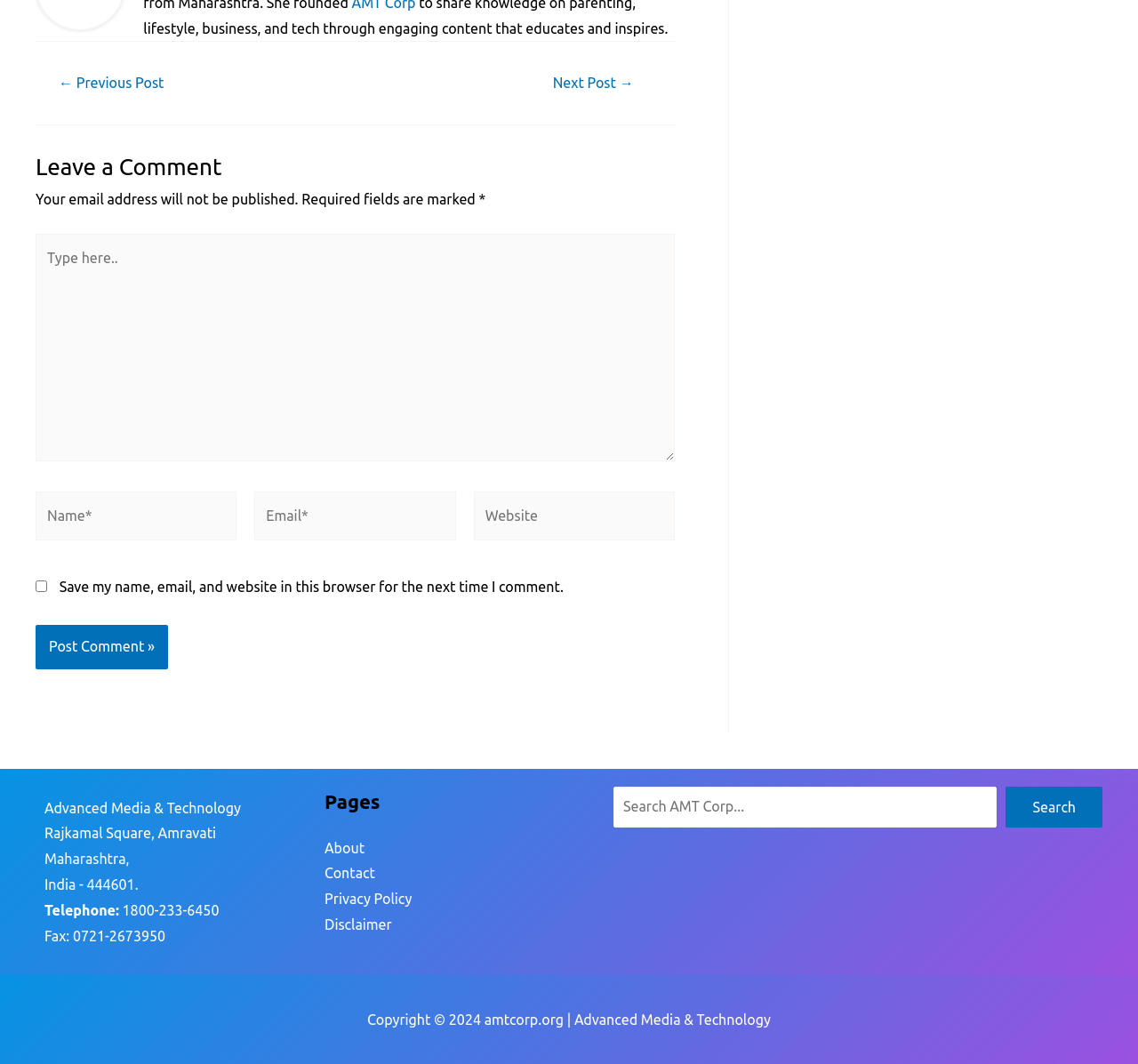Please provide the bounding box coordinates in the format (top-left x, top-left y, bottom-right x, bottom-right y). Remember, all values are floating point numbers between 0 and 1. What is the bounding box coordinate of the region described as: name="submit" value="Post Comment »"

[0.031, 0.587, 0.148, 0.629]